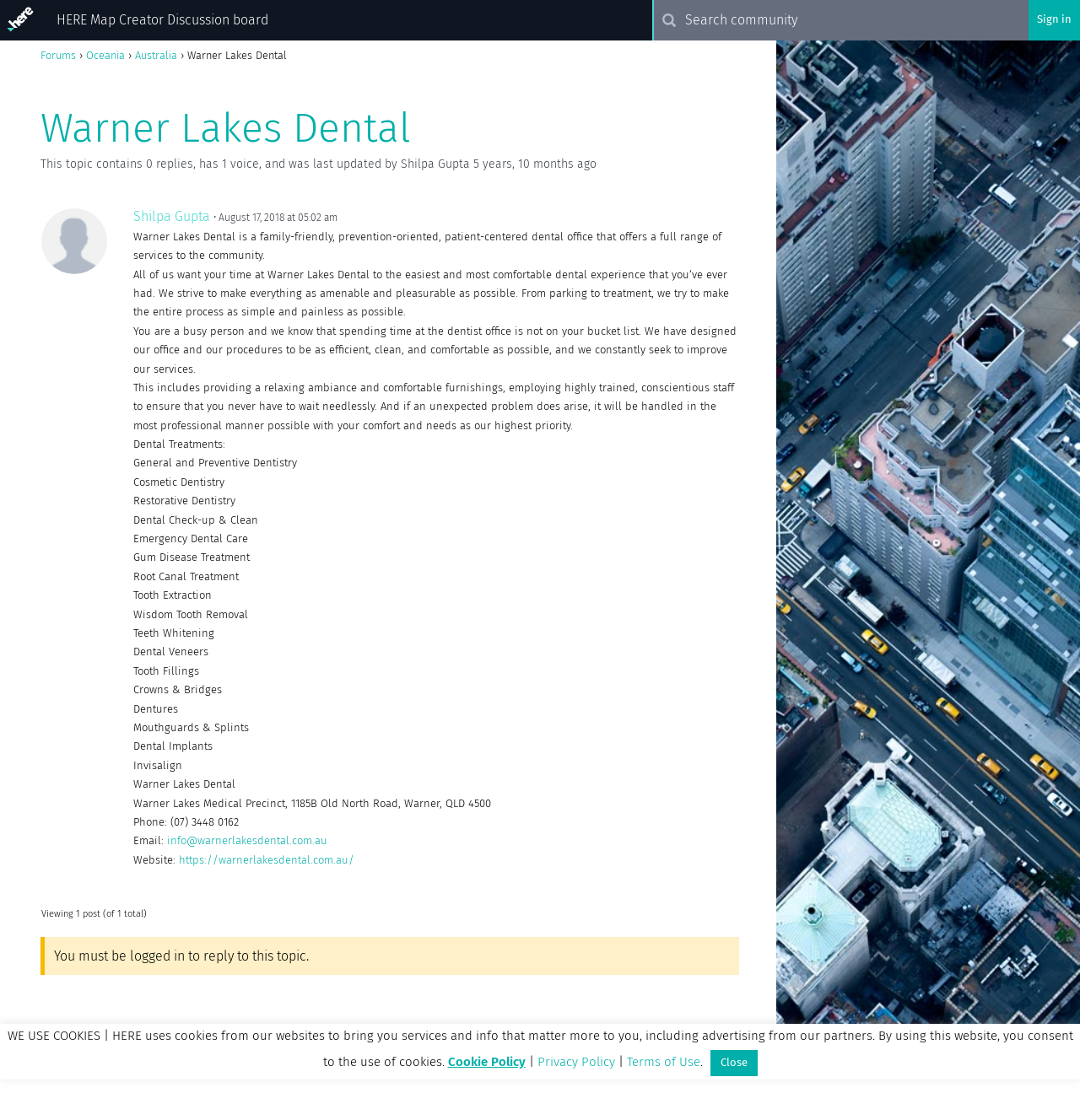Examine the image carefully and respond to the question with a detailed answer: 
What is the phone number of Warner Lakes Dental?

The phone number of Warner Lakes Dental can be found in the contact information section of the webpage, which provides the phone number, email address, and physical address of the dental office.